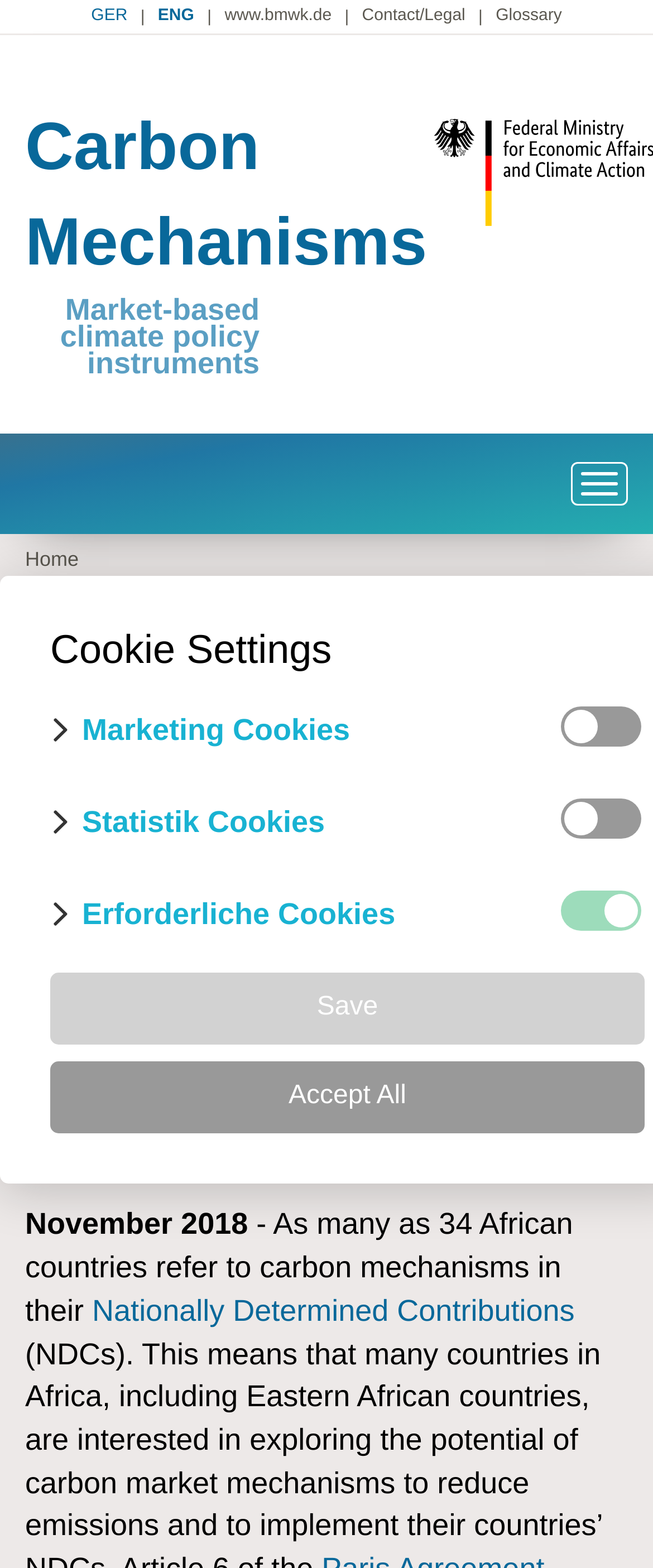What is the primary heading on this webpage?

In Preparation for COP 24